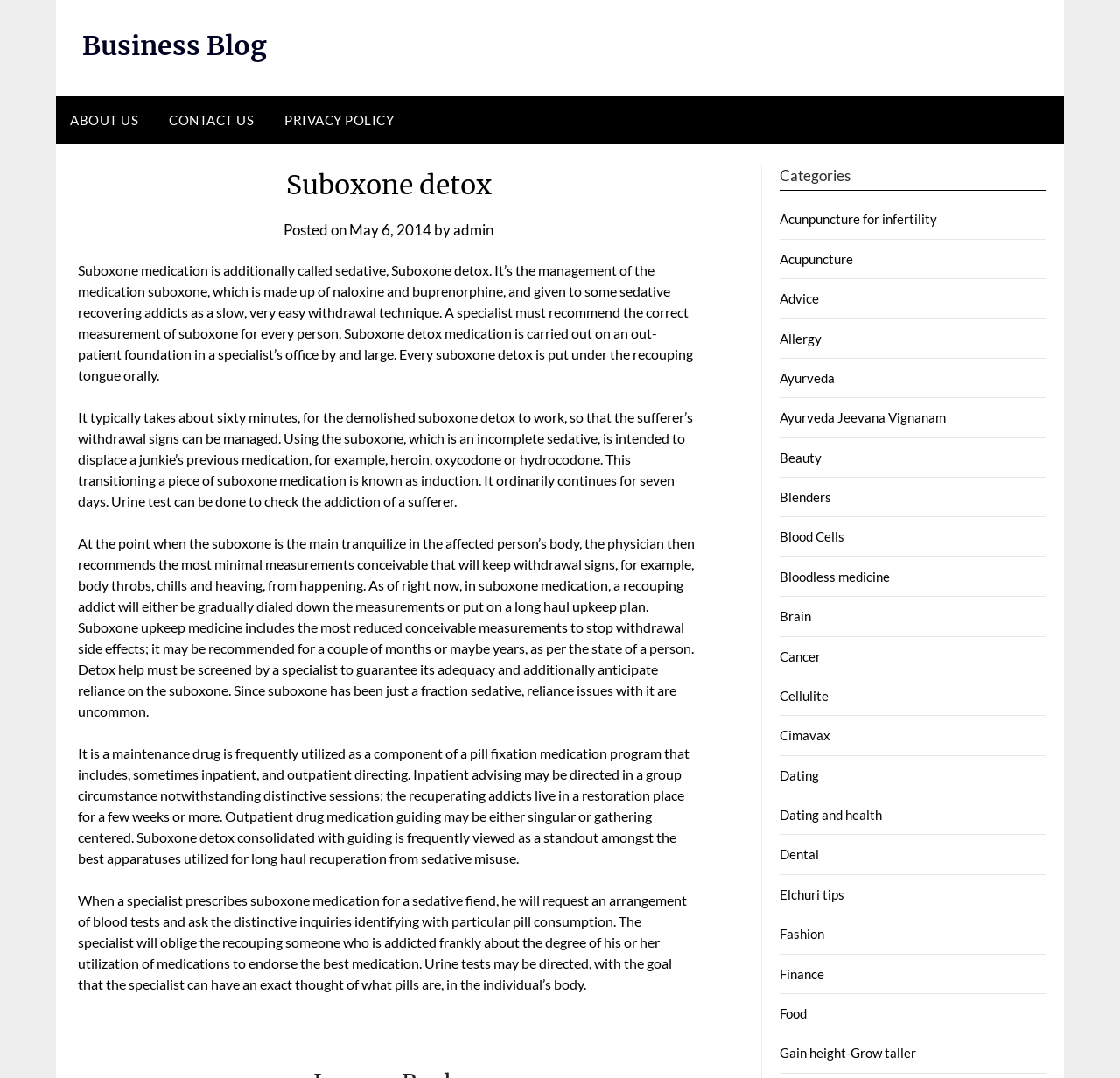Provide your answer in a single word or phrase: 
How many categories are listed on the webpage?

29